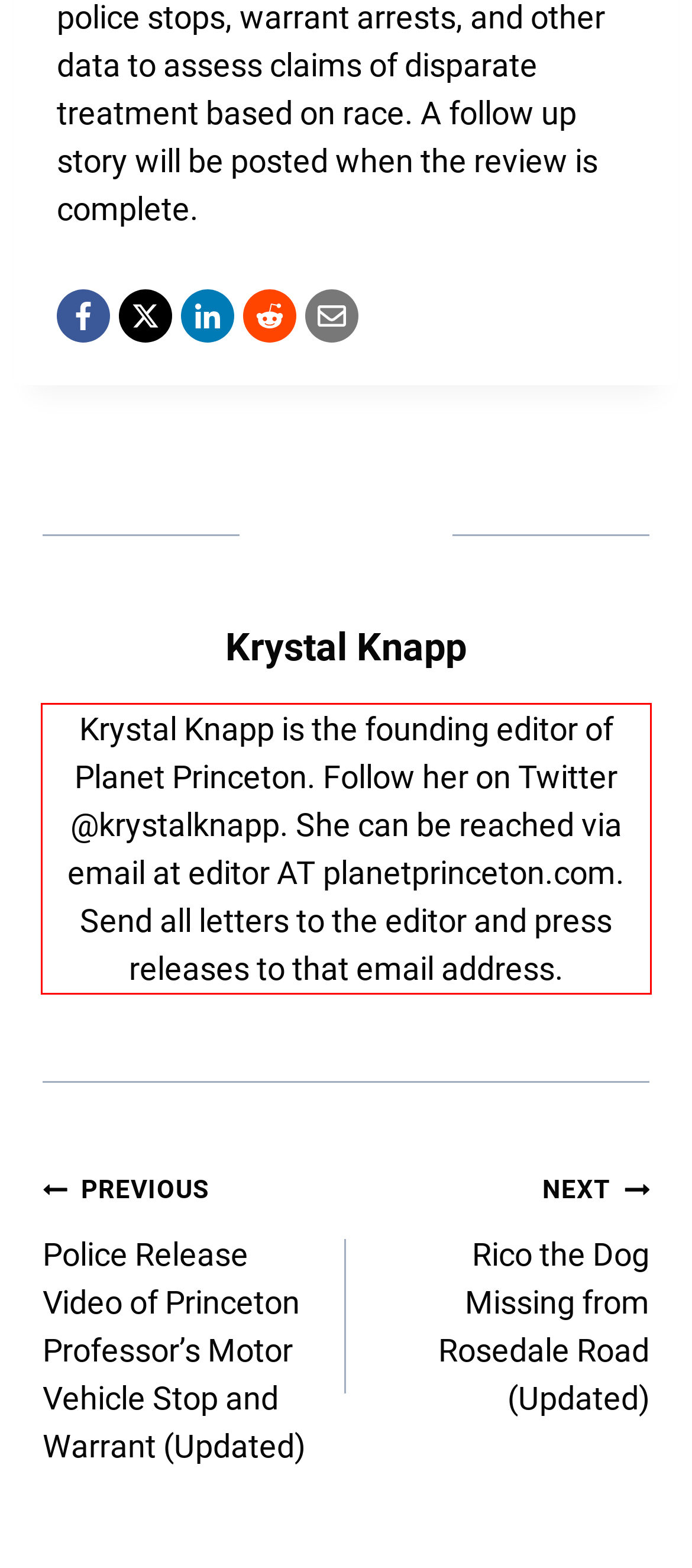Identify and transcribe the text content enclosed by the red bounding box in the given screenshot.

Krystal Knapp is the founding editor of Planet Princeton. Follow her on Twitter @krystalknapp. She can be reached via email at editor AT planetprinceton.com. Send all letters to the editor and press releases to that email address.